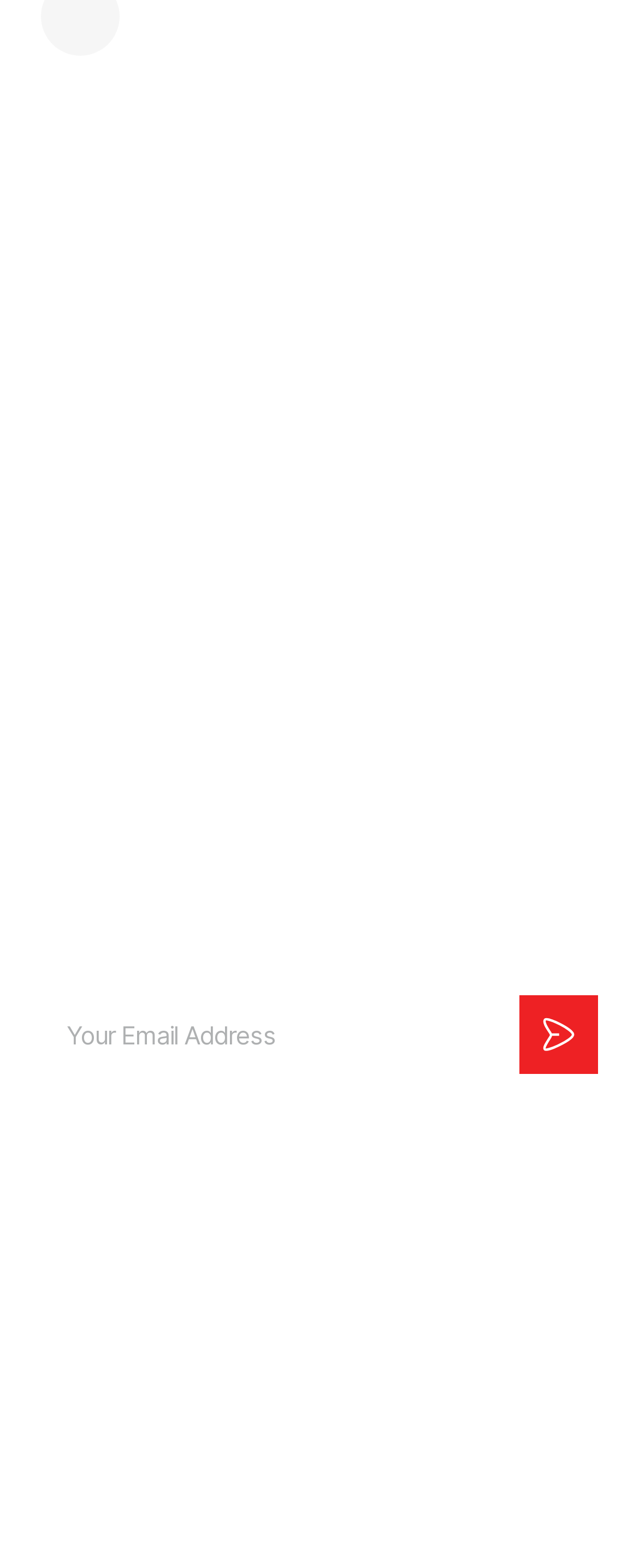What is the purpose of the 'Subscription Form'?
Please provide a single word or phrase answer based on the image.

To sign up for the newsletter